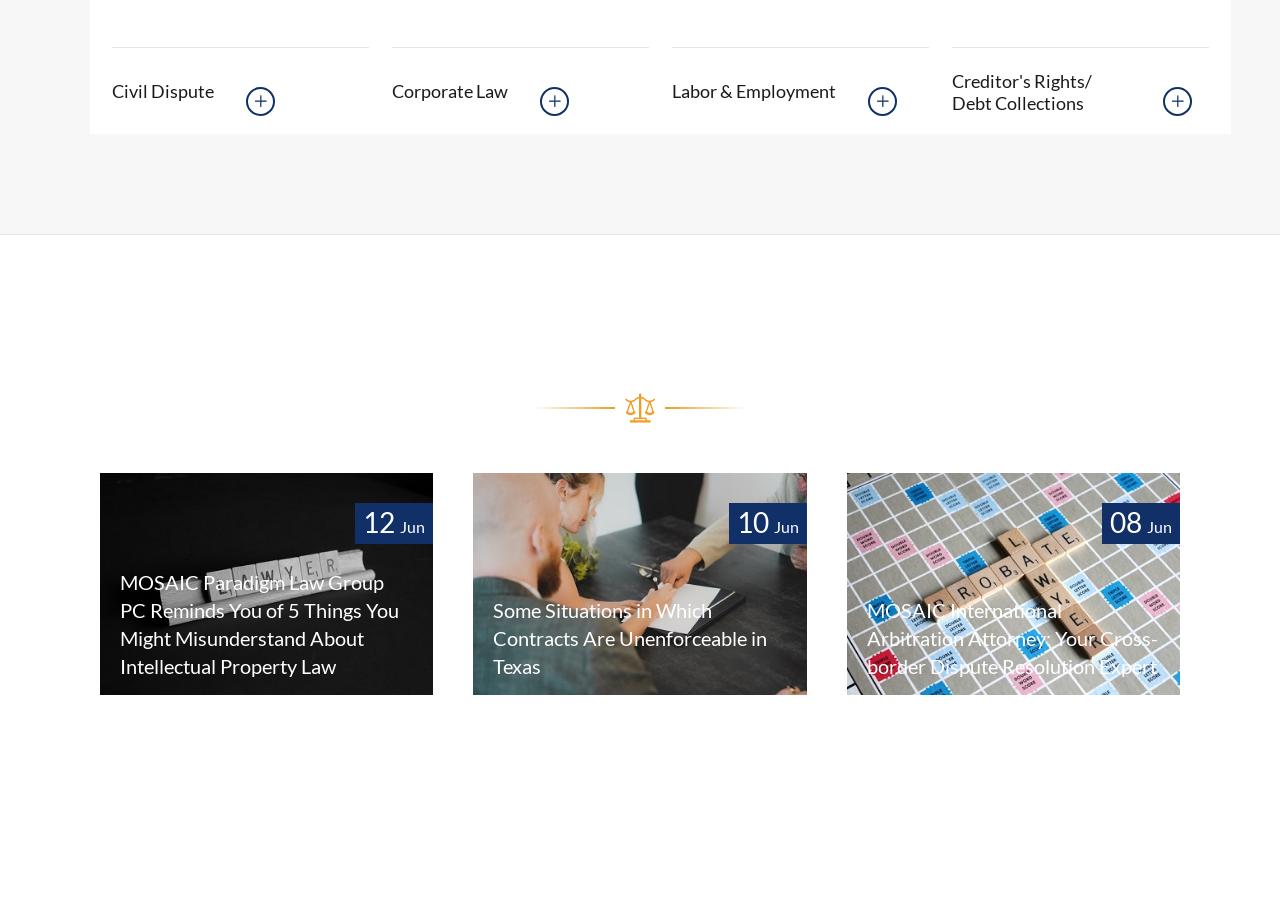Based on what you see in the screenshot, provide a thorough answer to this question: What is the title of the third news article?

The title of the third news article is 'MOSAIC International Arbitration Attorney: Your Cross-border Dispute Resolution Expert' which is a link element located at [0.661, 0.517, 0.922, 0.76] and is accompanied by an image element.